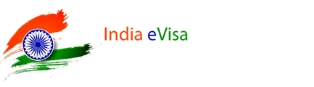What symbol is depicted alongside the text 'India eVisa'?
Refer to the screenshot and answer in one word or phrase.

Ashoka Chakra